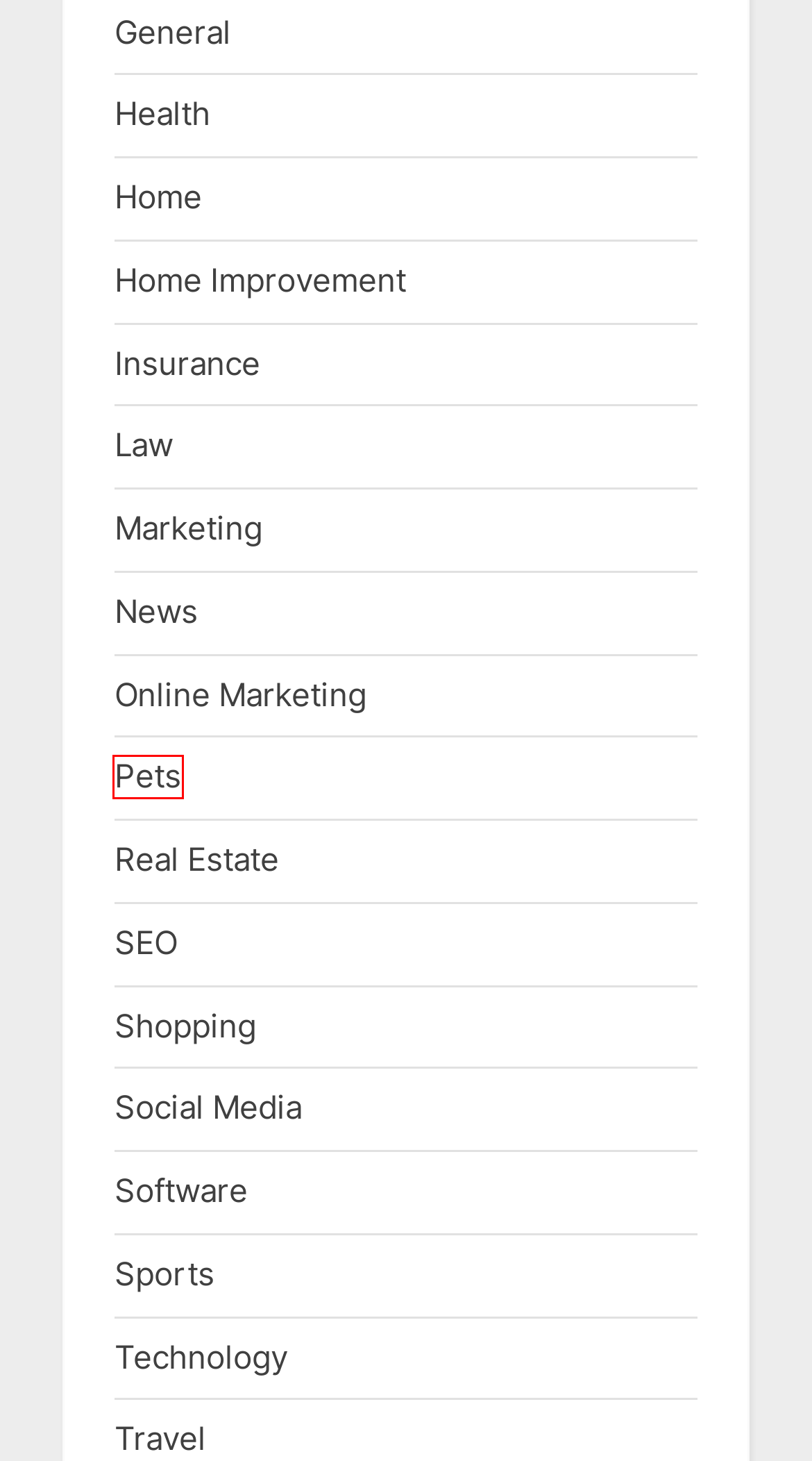Examine the screenshot of the webpage, noting the red bounding box around a UI element. Pick the webpage description that best matches the new page after the element in the red bounding box is clicked. Here are the candidates:
A. Travel – Erzurum 724
B. Marketing – Erzurum 724
C. Shopping – Erzurum 724
D. Pets – Erzurum 724
E. Law – Erzurum 724
F. News – Erzurum 724
G. Real Estate – Erzurum 724
H. Online Marketing – Erzurum 724

D